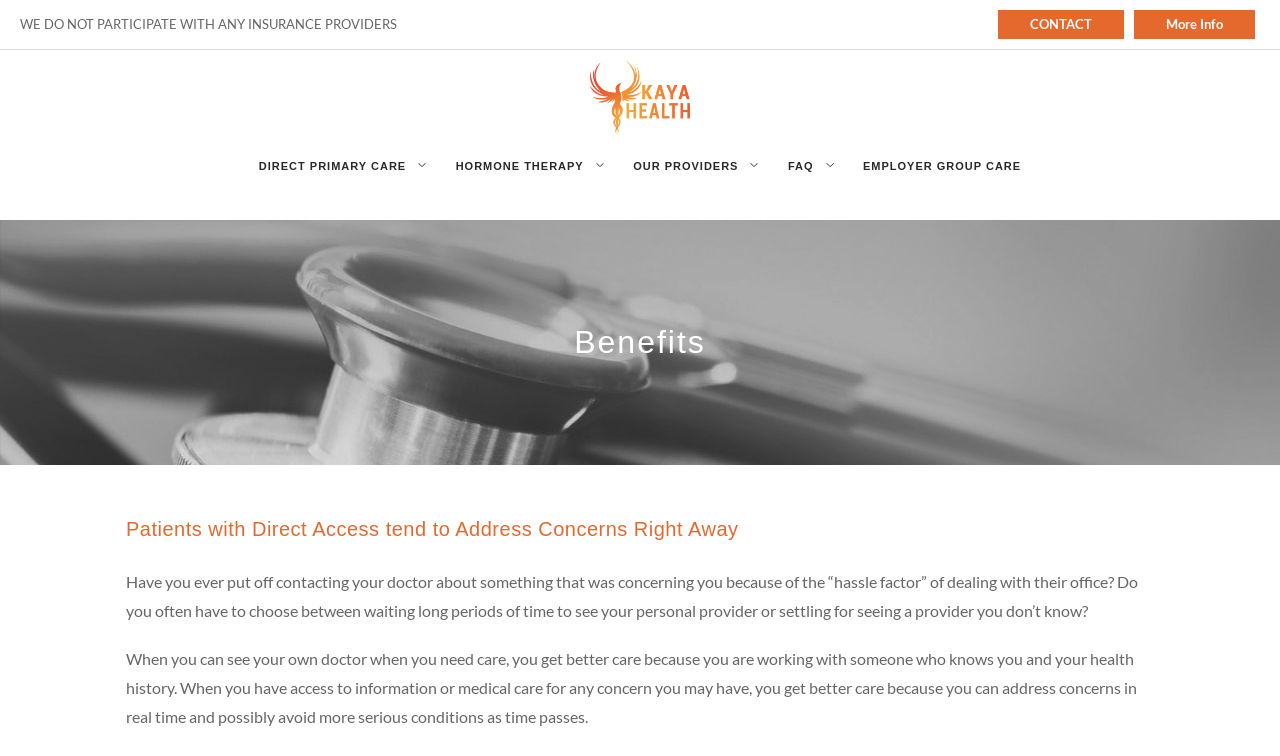Create a detailed narrative describing the layout and content of the webpage.

The webpage is about the benefits of Kaya Health, a healthcare provider. At the top, there is a notice stating "WE DO NOT PARTICIPATE WITH ANY INSURANCE PROVIDERS". On the top right, there are three links: "CONTACT", "More Info", and "Kaya Health", with the latter having a logo image next to it. 

Below the notice, there are five links arranged horizontally: "DIRECT PRIMARY CARE", "HORMONE THERAPY", "OUR PROVIDERS", "FAQ", and "EMPLOYER GROUP CARE". 

Under these links, there is a section with a heading "Benefits" and a subheading "Patients with Direct Access tend to Address Concerns Right Away". This section contains two paragraphs of text discussing the advantages of having direct access to one's doctor, including being able to address concerns promptly and receiving better care due to the doctor's familiarity with the patient's health history.